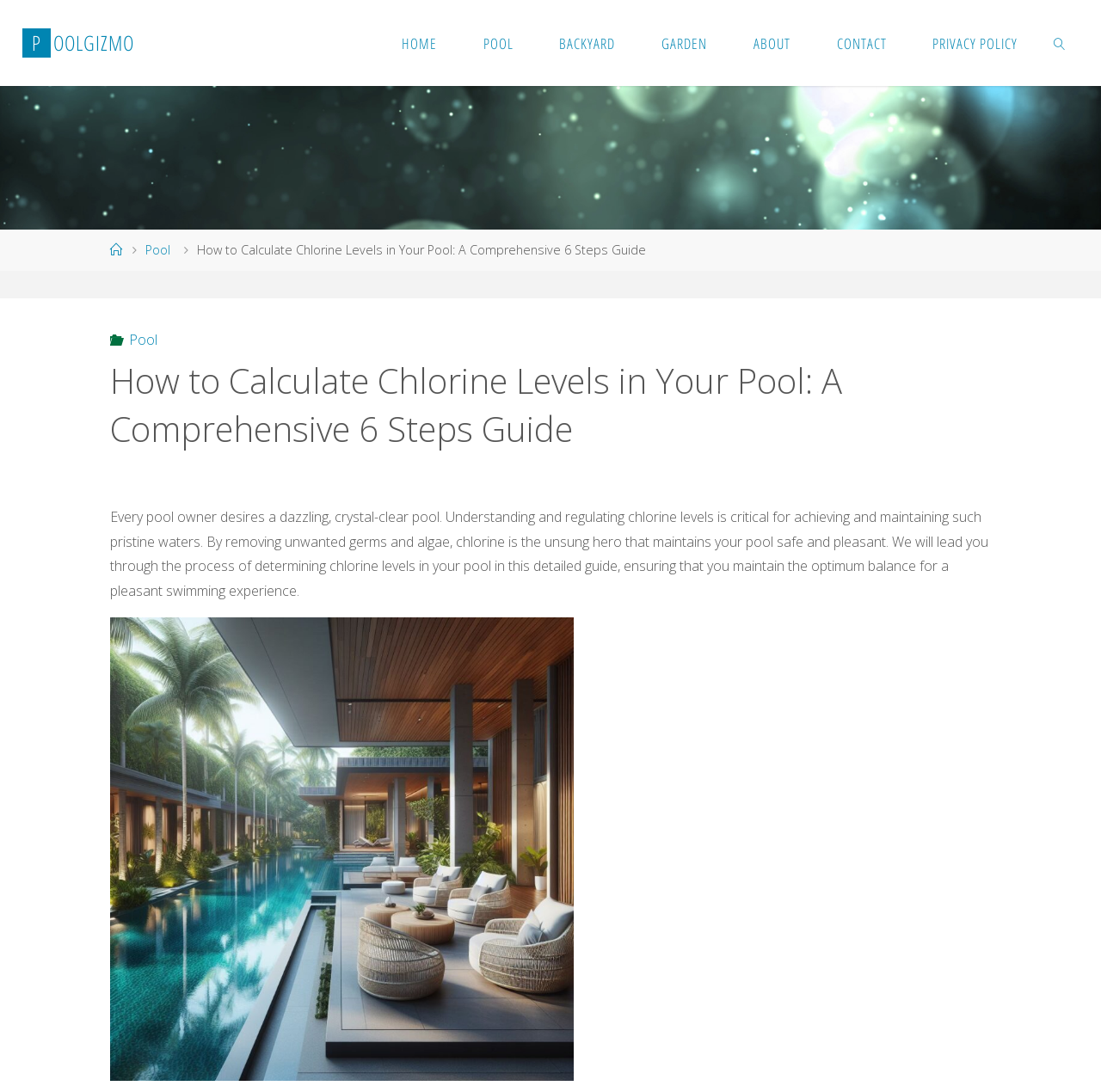What is the name of the website?
Give a one-word or short-phrase answer derived from the screenshot.

PoolGizmo